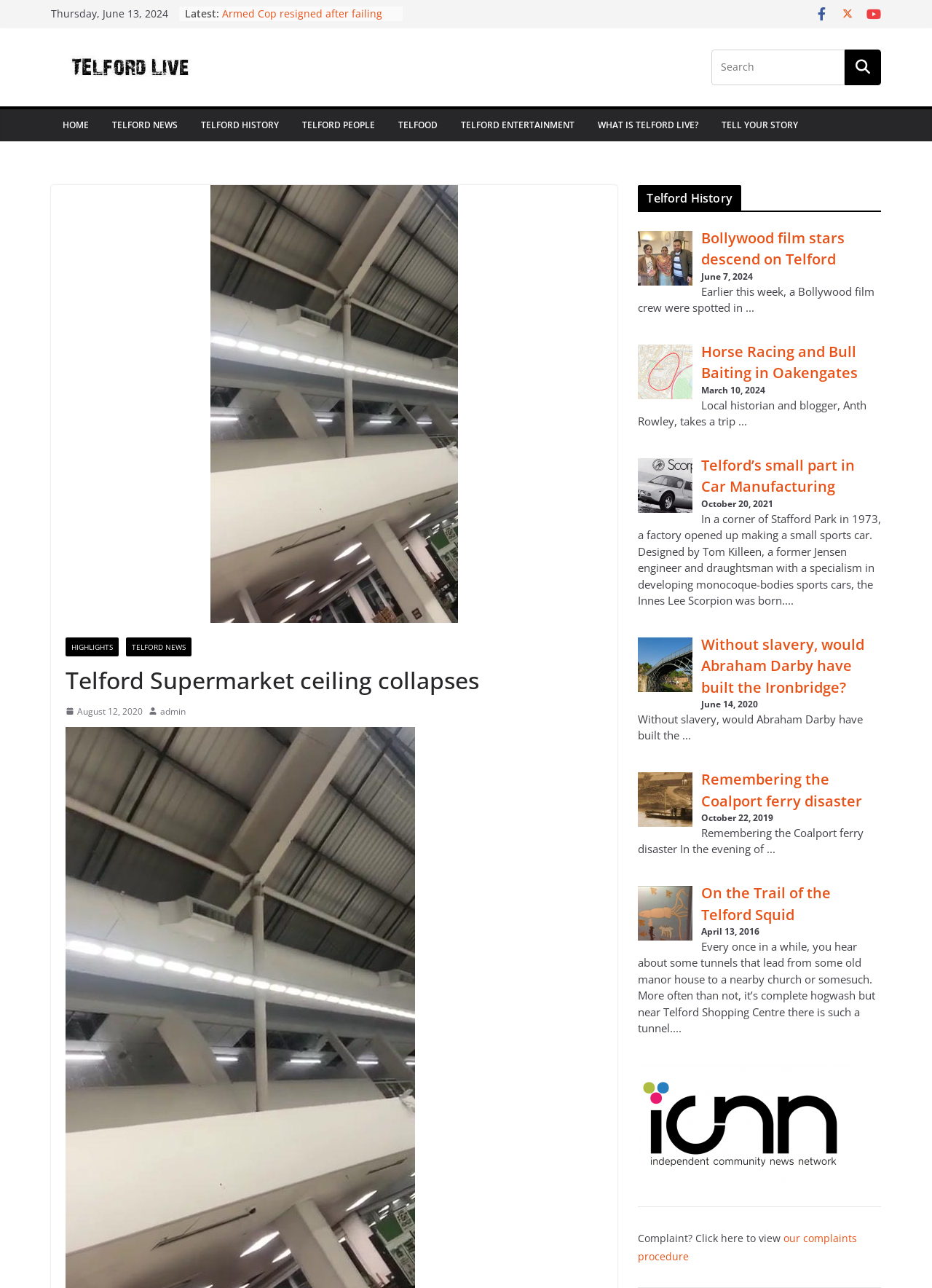What is the topic of the article with the image of Innes Lee Scorpion?
Please give a well-detailed answer to the question.

The article with the image of Innes Lee Scorpion is located in the Telford History section, and it discusses the topic of car manufacturing, specifically the Innes Lee Scorpion sports car.